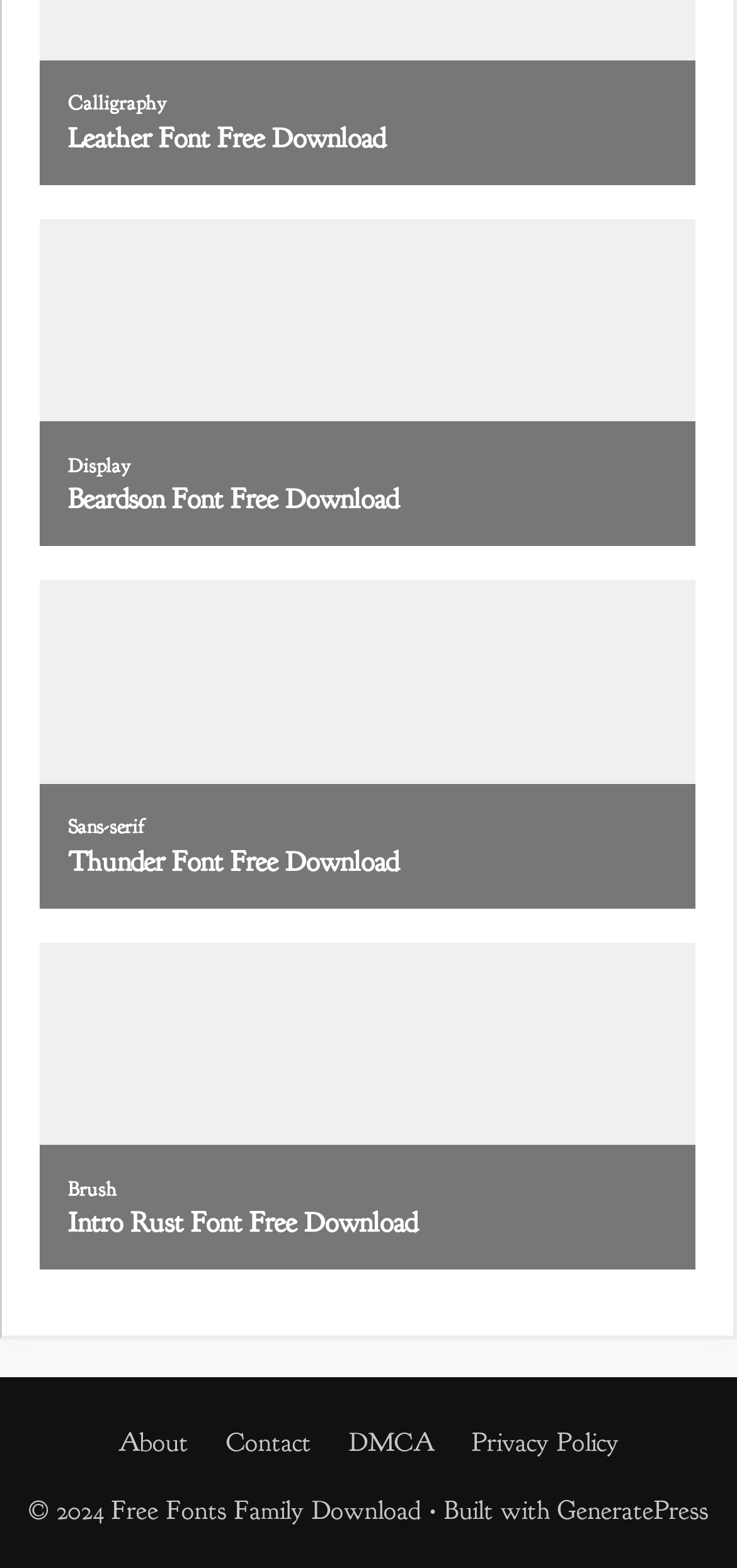Please locate the UI element described by "GeneratePress" and provide its bounding box coordinates.

[0.756, 0.953, 0.962, 0.973]